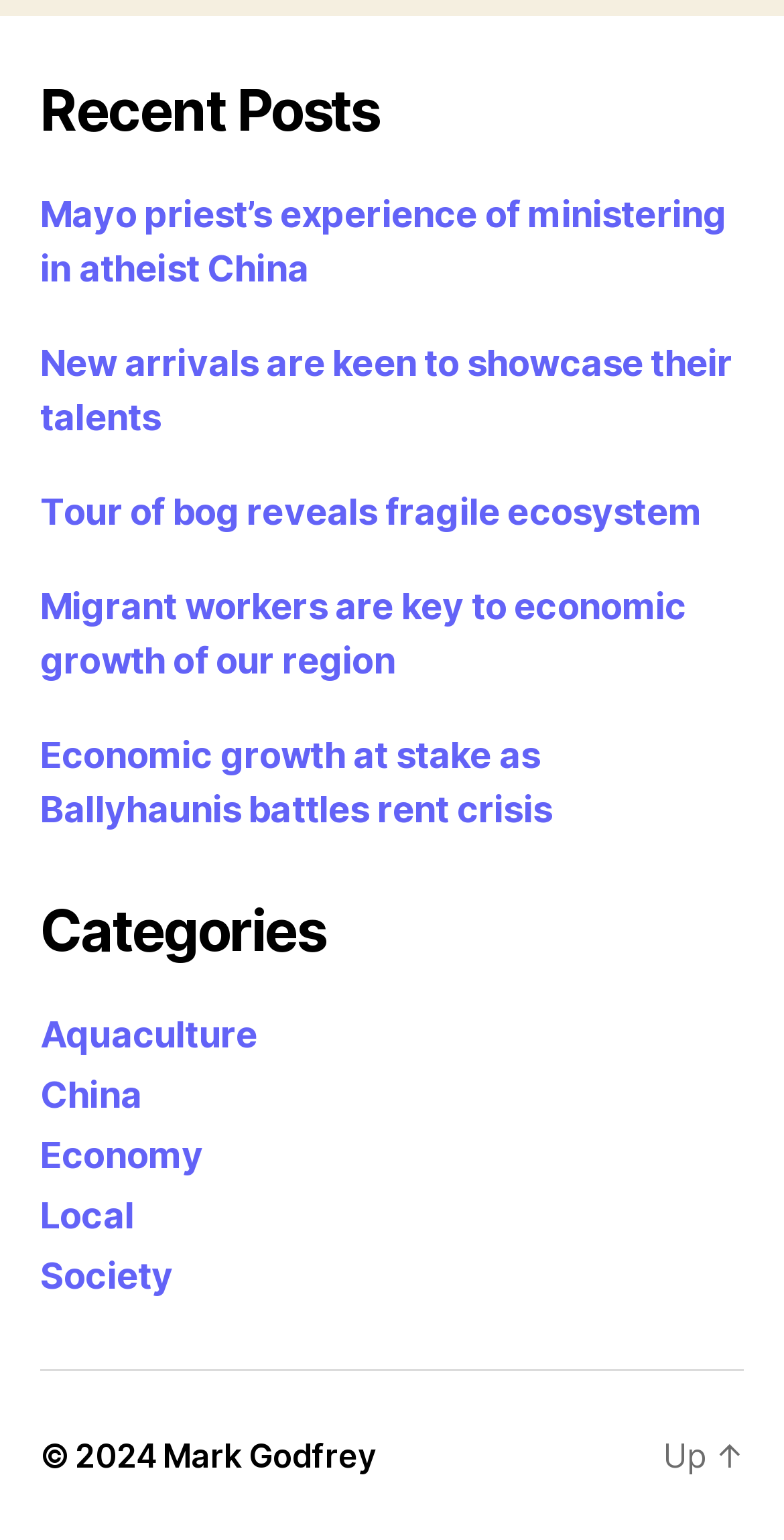Identify the bounding box coordinates of the region that should be clicked to execute the following instruction: "visit Mark Godfrey's page".

[0.208, 0.932, 0.479, 0.958]